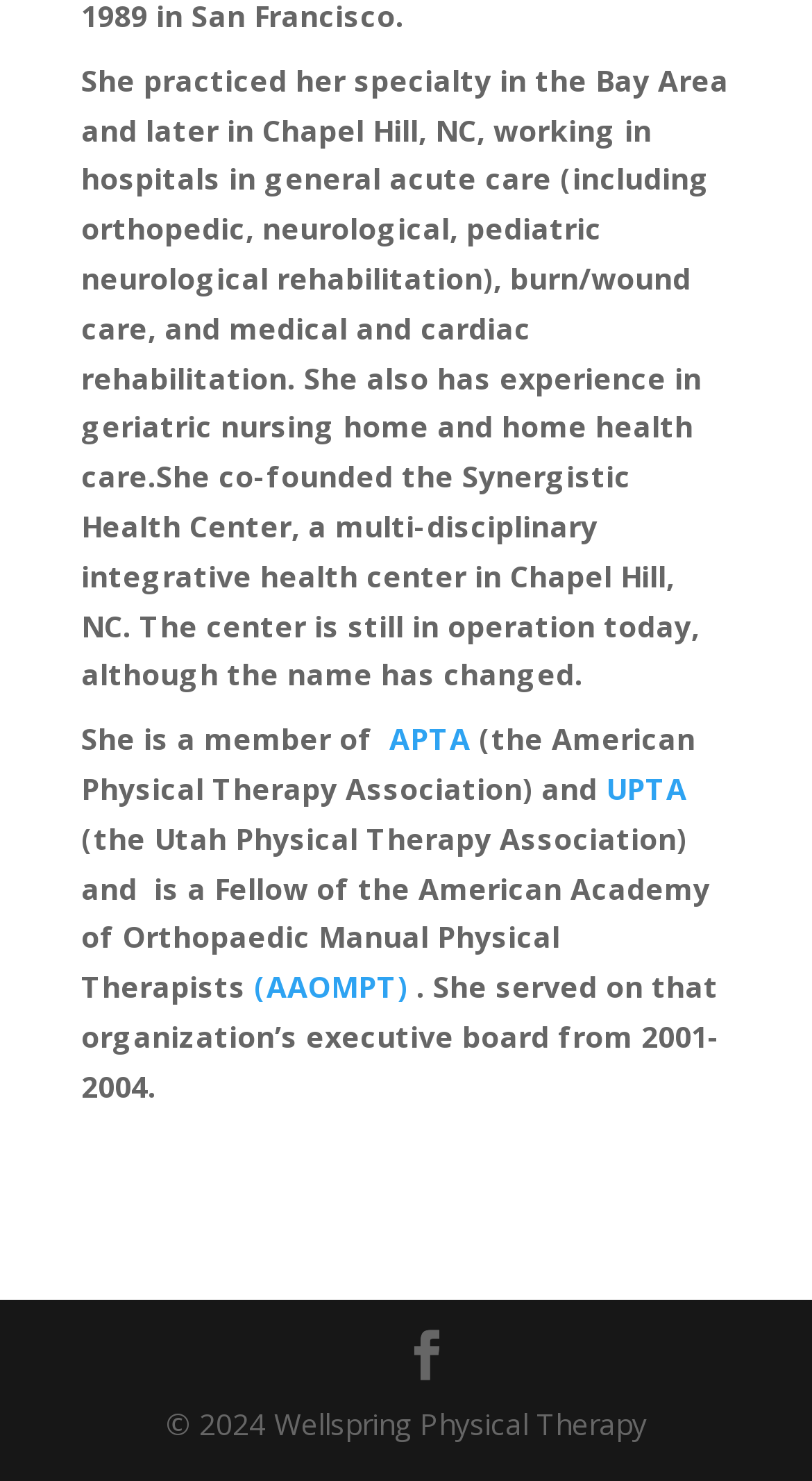Respond to the following query with just one word or a short phrase: 
What is the specialty of the person described?

Physical Therapy